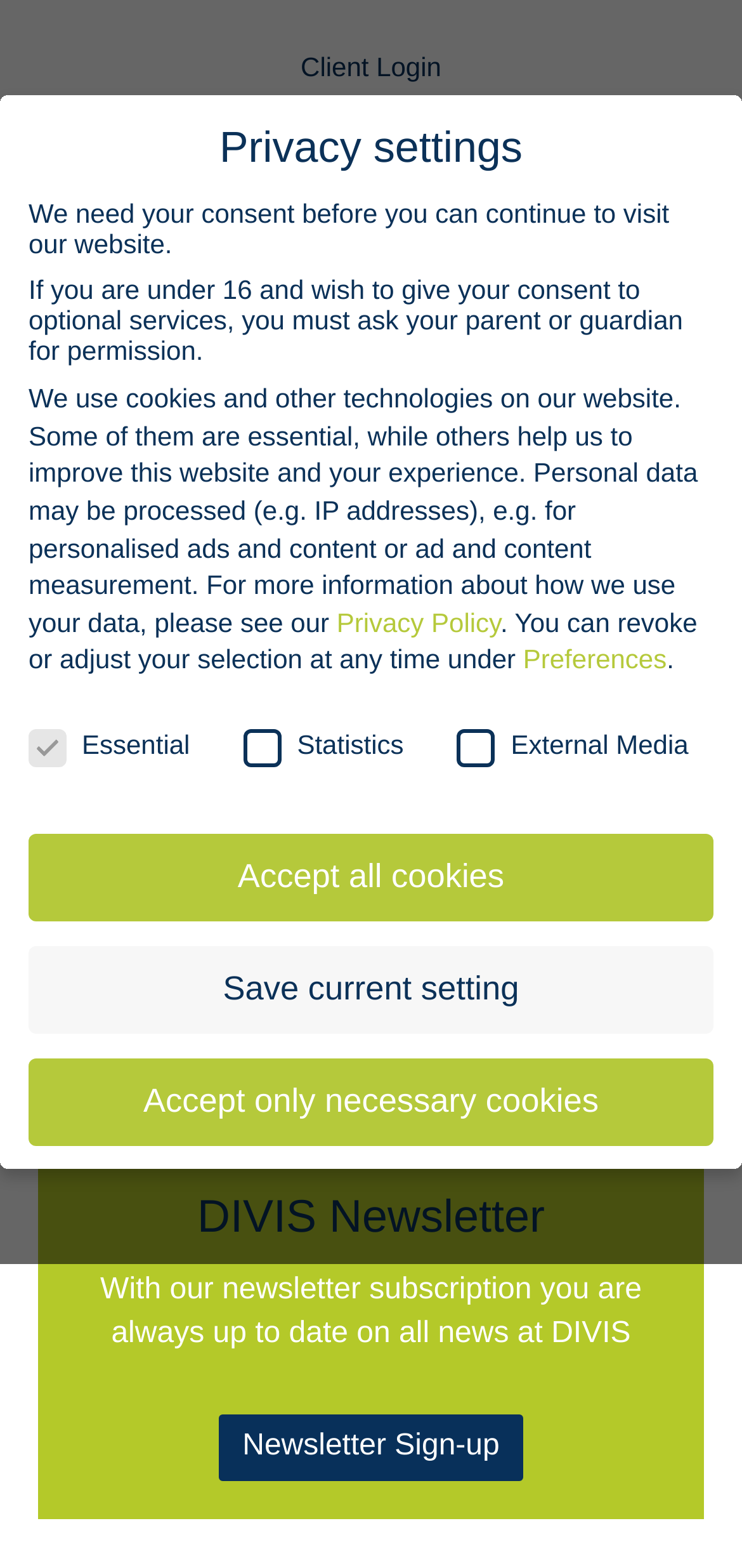Based on the visual content of the image, answer the question thoroughly: What is the company name?

The company name is DIVIS, which is mentioned in the link 'DIVIS - The intelligent view' and also in the heading 'DIVIS Newsletter'.